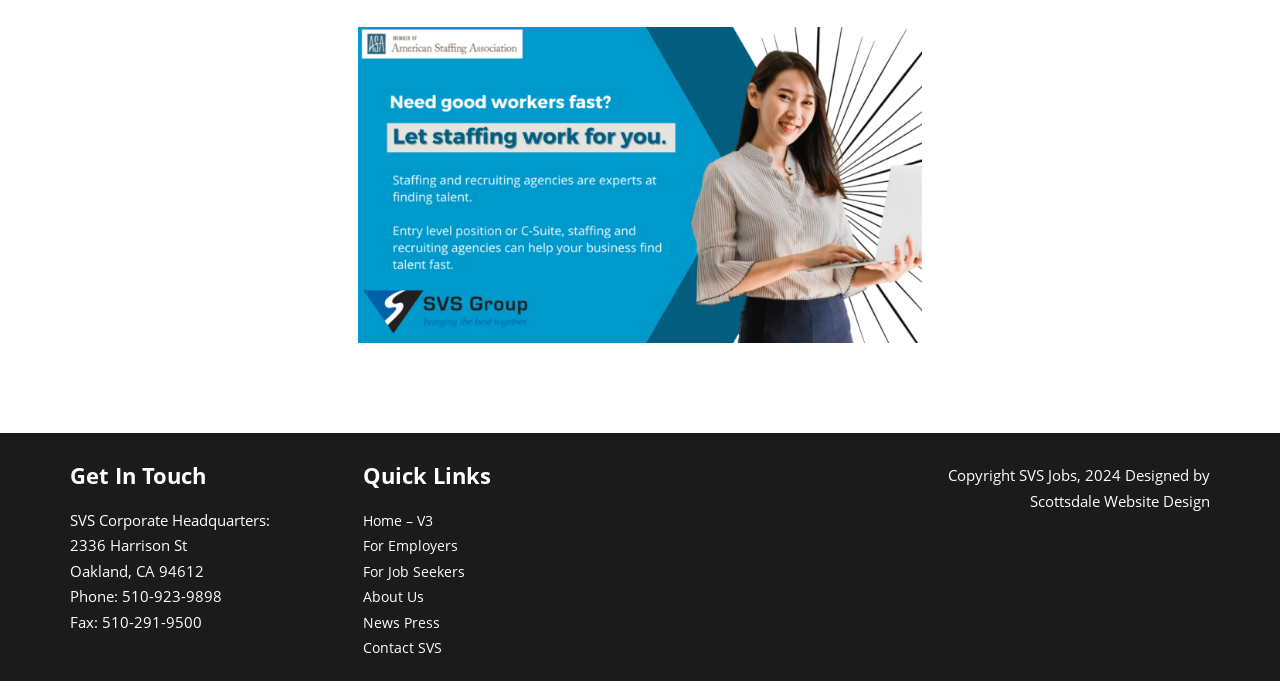Determine the bounding box coordinates of the section to be clicked to follow the instruction: "Get in touch with SVS Corporate Headquarters". The coordinates should be given as four float numbers between 0 and 1, formatted as [left, top, right, bottom].

[0.055, 0.681, 0.26, 0.716]